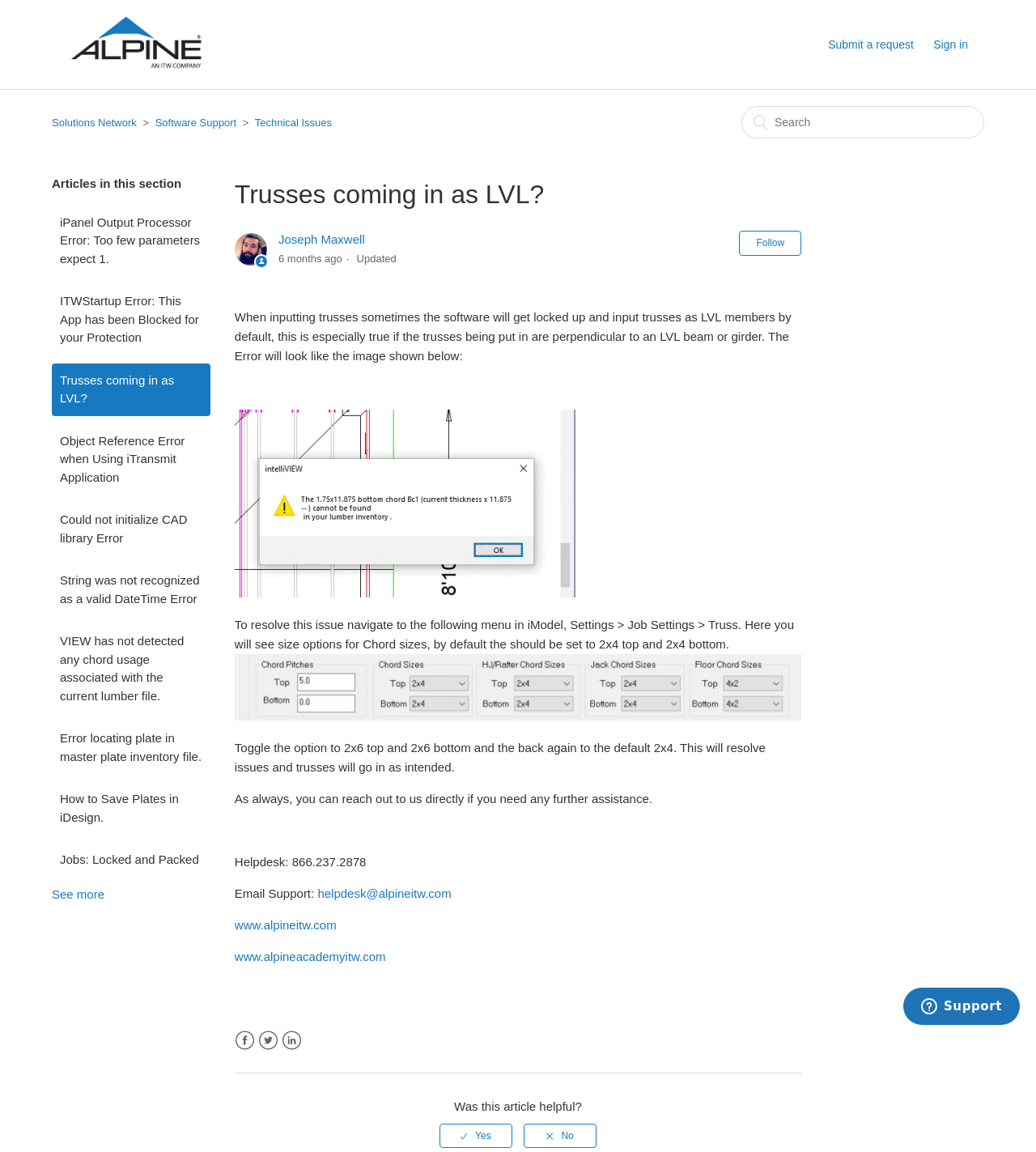Generate a thorough caption that explains the contents of the webpage.

This webpage is a support article from the Solutions Network, with a title "Trusses coming in as LVL?" and a logo at the top left corner. At the top right corner, there are links to "Submit a request" and a "Sign in" button. Below the logo, there is a navigation menu with links to "Solutions Network", "Software Support", and "Technical Issues".

The main content of the page is an article with a heading "Trusses coming in as LVL?" and a brief description of the issue. The article is written by Joseph Maxwell and was updated 6 months ago. The article explains that when inputting trusses, the software may get locked up and input trusses as LVL members by default, especially if the trusses are perpendicular to an LVL beam or girder. The article provides a solution to this issue, which involves navigating to the Truss menu in iModel and adjusting the chord size options.

The article includes two images, one showing the error message and another showing the chord size options. There are also several paragraphs of text explaining the solution and providing additional information. At the bottom of the article, there are links to contact the helpdesk, email support, and visit the company's website and academy website. There are also social media links to Facebook, Twitter, and LinkedIn.

On the right side of the page, there is a section with links to other articles in the same section, including "iPanel Output Processor Error: Too few parameters expect 1", "ITWStartup Error: This App has been Blocked for your Protection", and several others. There is also a "See more" link at the bottom of this section.

At the very bottom of the page, there is a question "Was this article helpful?" with two radio buttons to select "Yes" or "No".